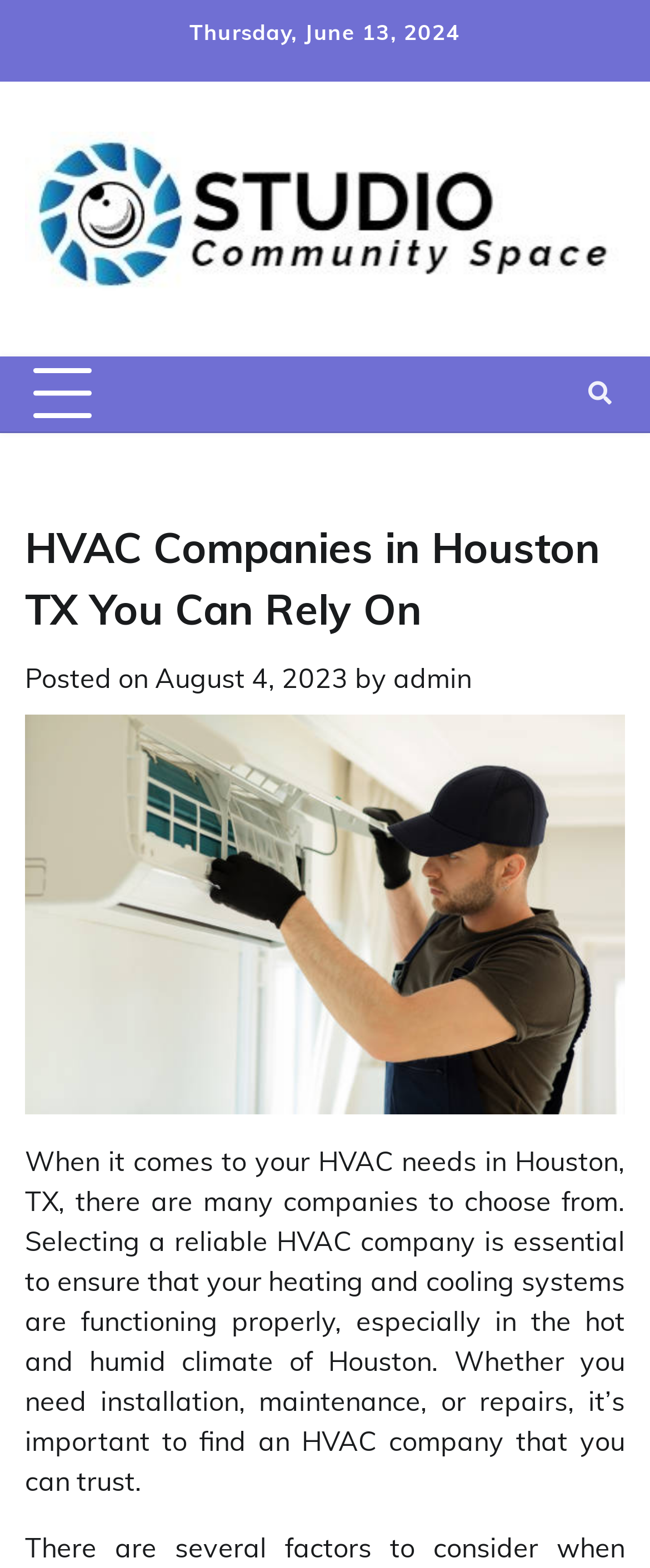What is the date of the post?
Can you give a detailed and elaborate answer to the question?

I found the date of the post by looking at the text 'Posted on' followed by a link with the date 'August 4, 2023'.